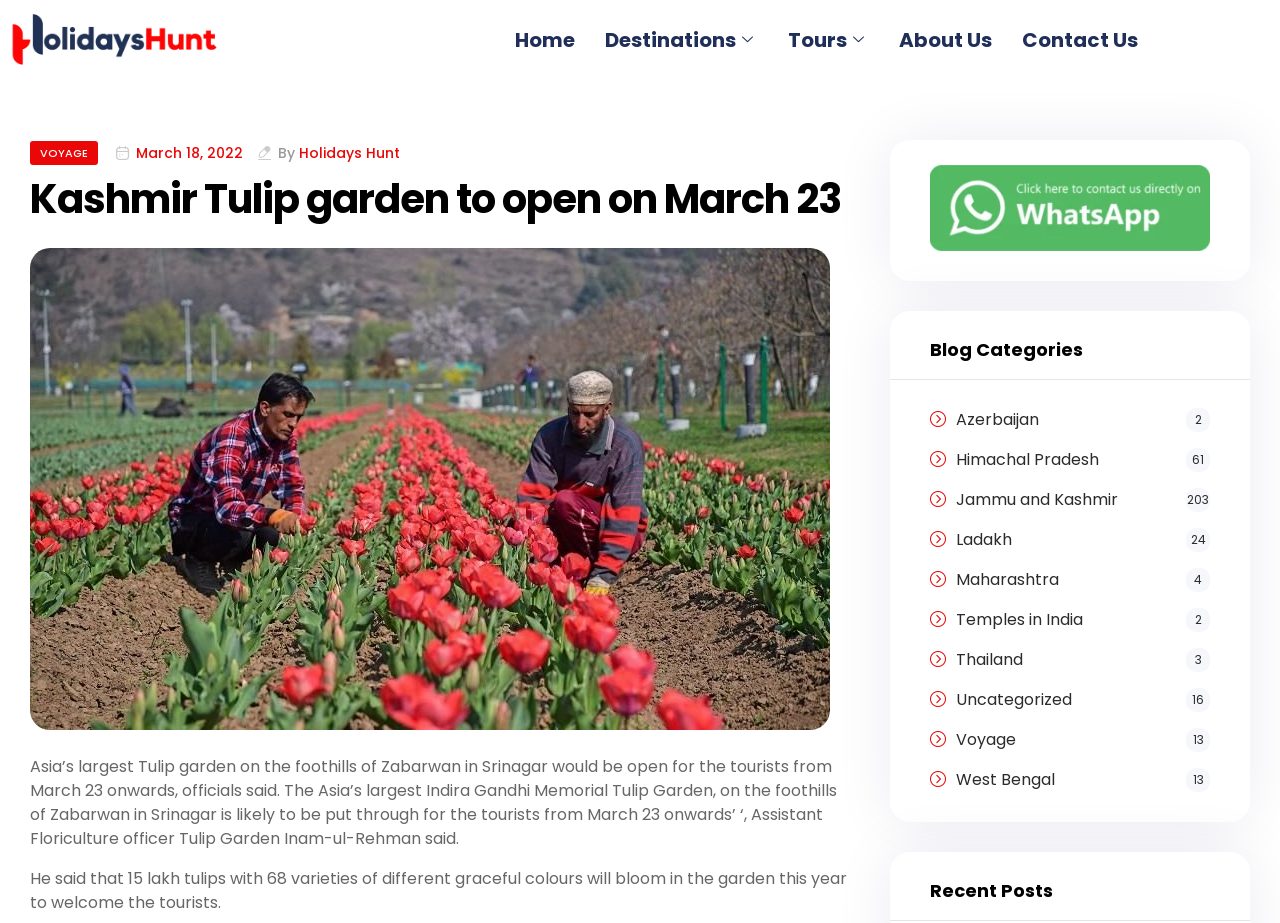What is the location of the tulip garden?
Based on the image, give a concise answer in the form of a single word or short phrase.

Srinagar